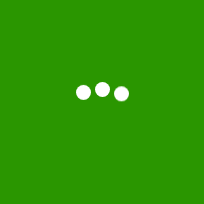What shape are the white dots in the image?
Please look at the screenshot and answer in one word or a short phrase.

circular